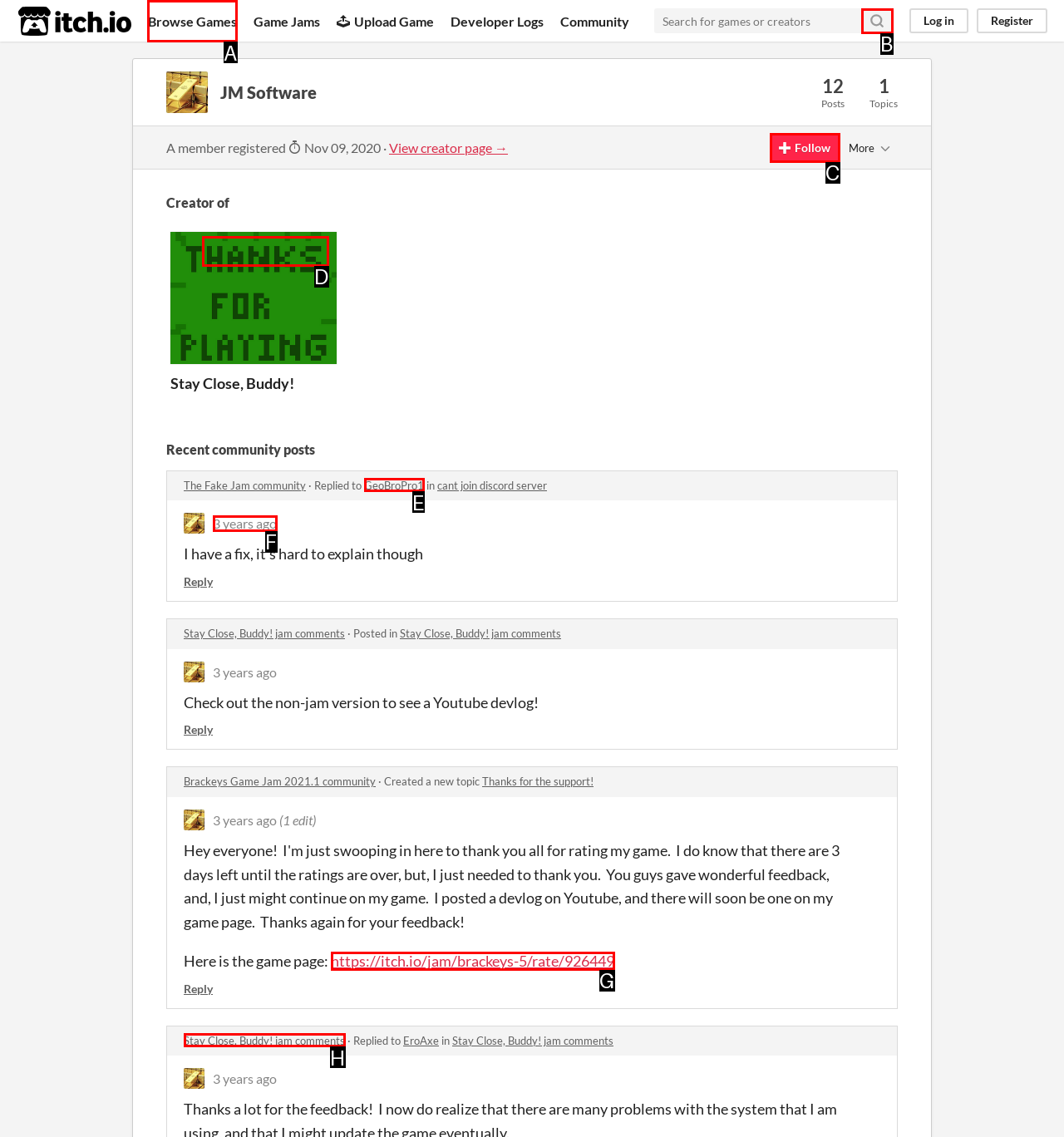Find the correct option to complete this instruction: Browse Games. Reply with the corresponding letter.

A